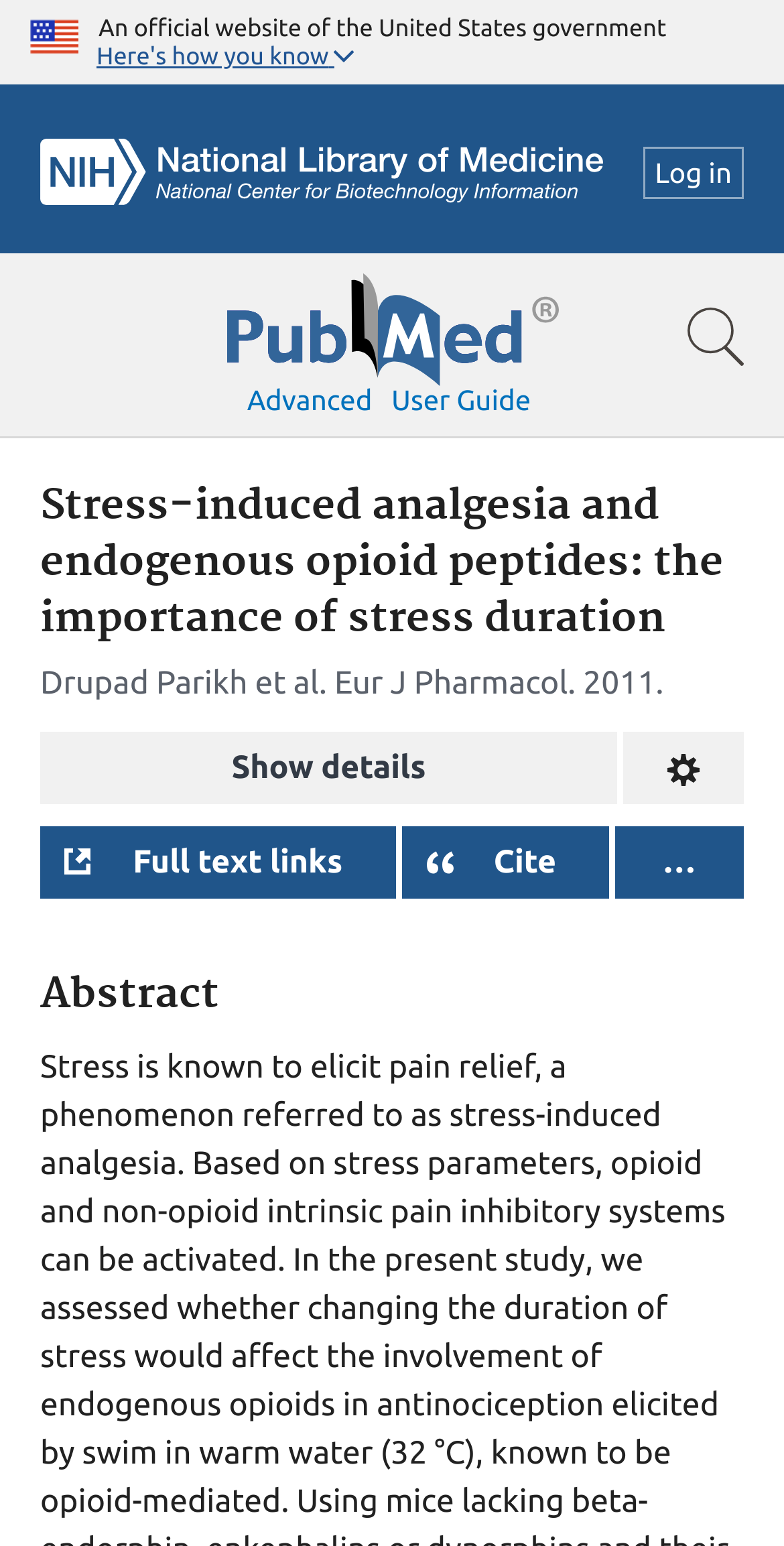Please locate the bounding box coordinates of the element that needs to be clicked to achieve the following instruction: "Click the 'Submit Comment' button". The coordinates should be four float numbers between 0 and 1, i.e., [left, top, right, bottom].

None